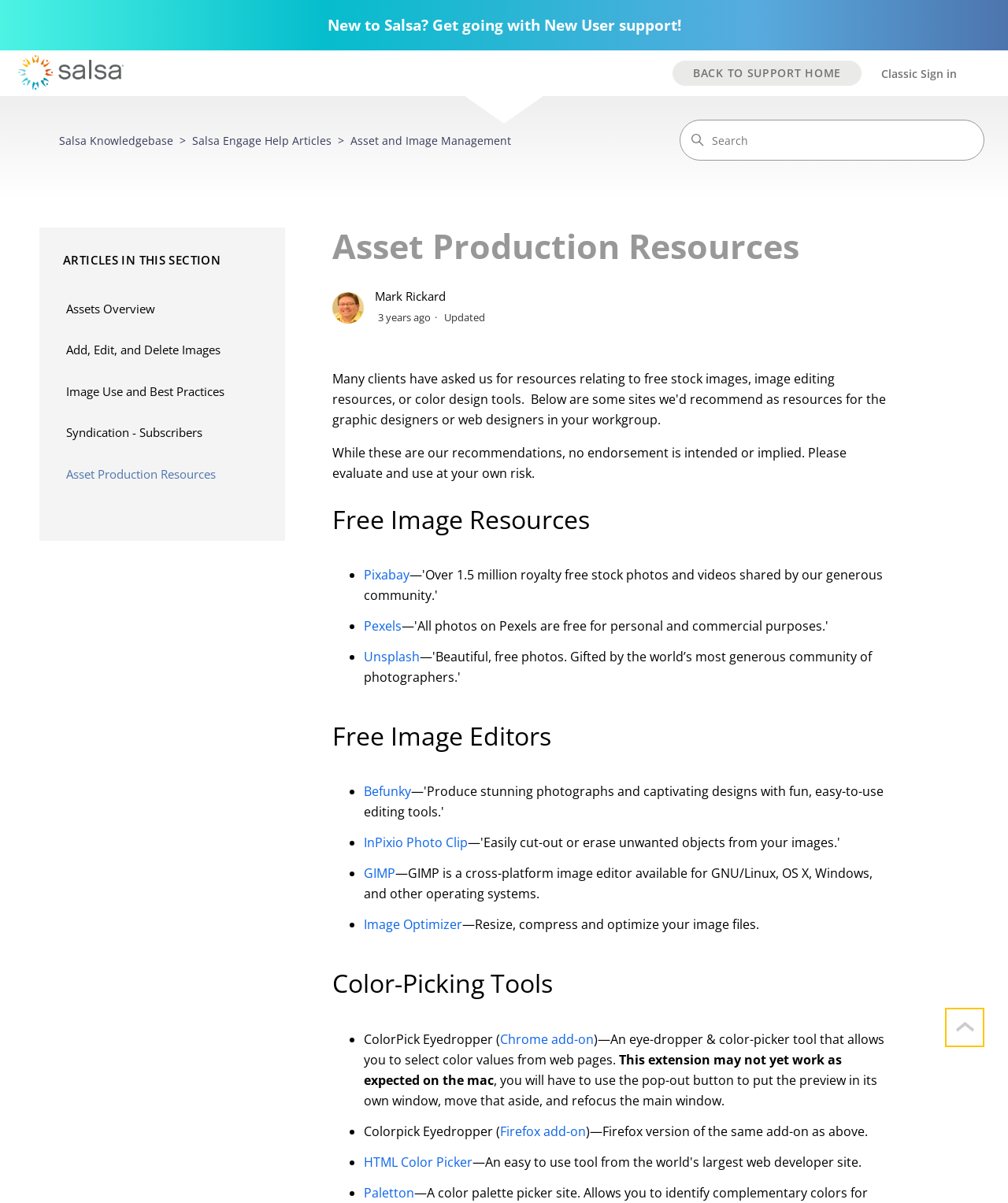Please locate the bounding box coordinates of the region I need to click to follow this instruction: "Go back to support home".

[0.667, 0.05, 0.855, 0.072]